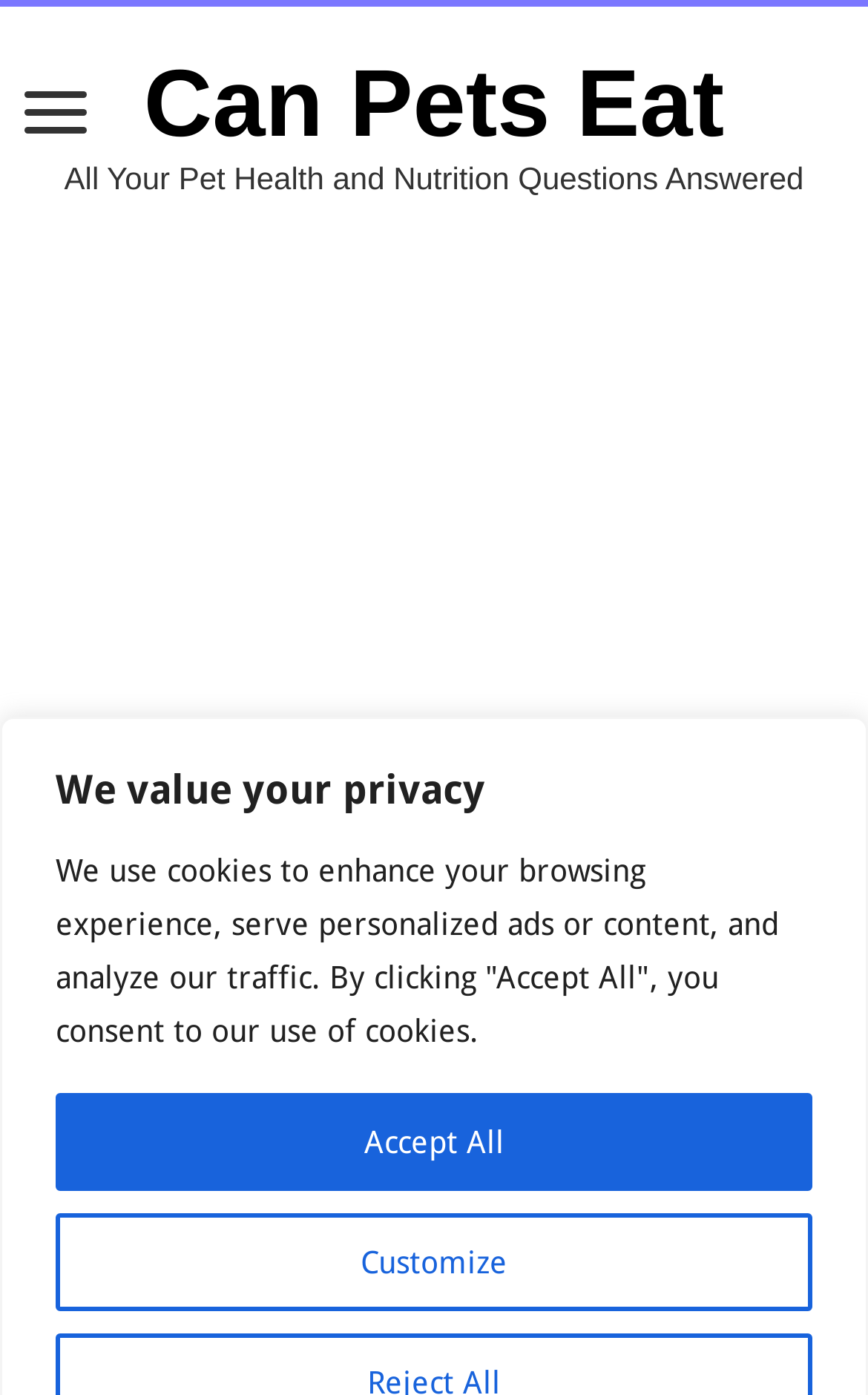Given the element description: "parent_node: Can Pets Eat", predict the bounding box coordinates of the UI element it refers to, using four float numbers between 0 and 1, i.e., [left, top, right, bottom].

[0.013, 0.057, 0.115, 0.11]